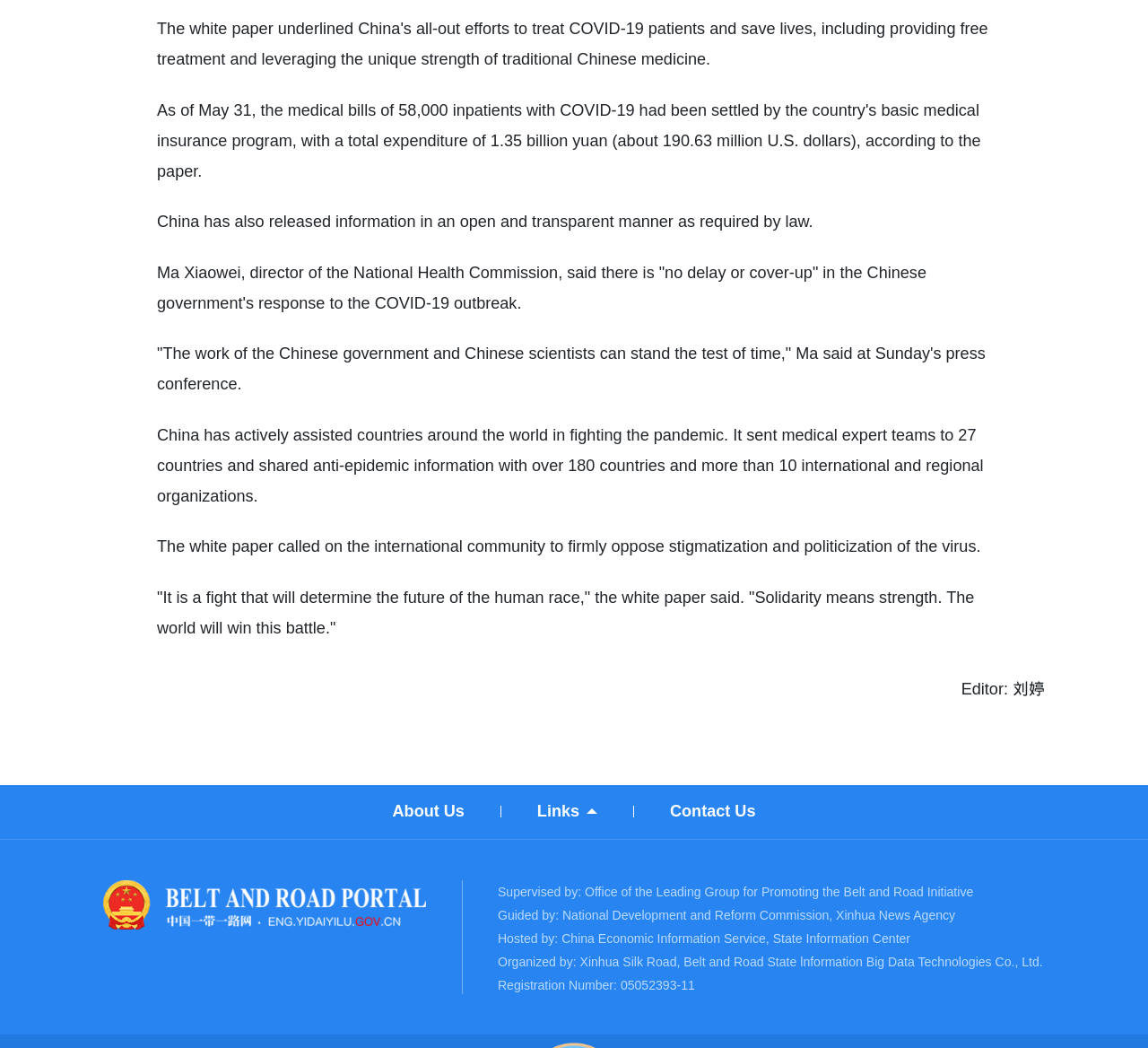Please find the bounding box coordinates for the clickable element needed to perform this instruction: "Click on 'Links'".

[0.468, 0.763, 0.52, 0.786]